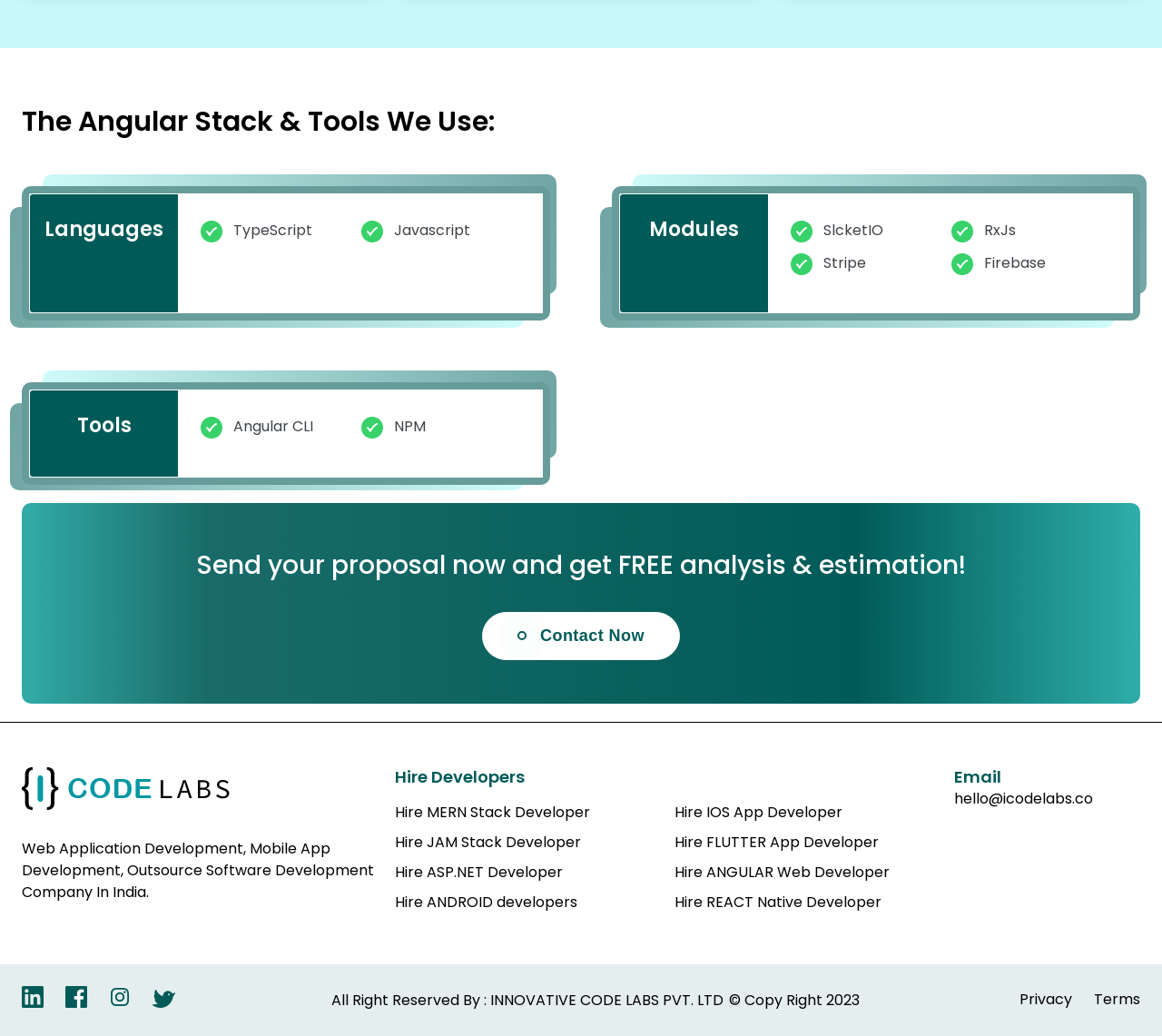Using the elements shown in the image, answer the question comprehensively: What types of developers can be hired through this company?

The webpage lists various types of developers that can be hired through icodelabs, including MERN Stack, JAM Stack, ASP.NET, ANDROID, IOS, FLUTTER, ANGULAR, and REACT Native developers. These options are presented as links on the webpage.